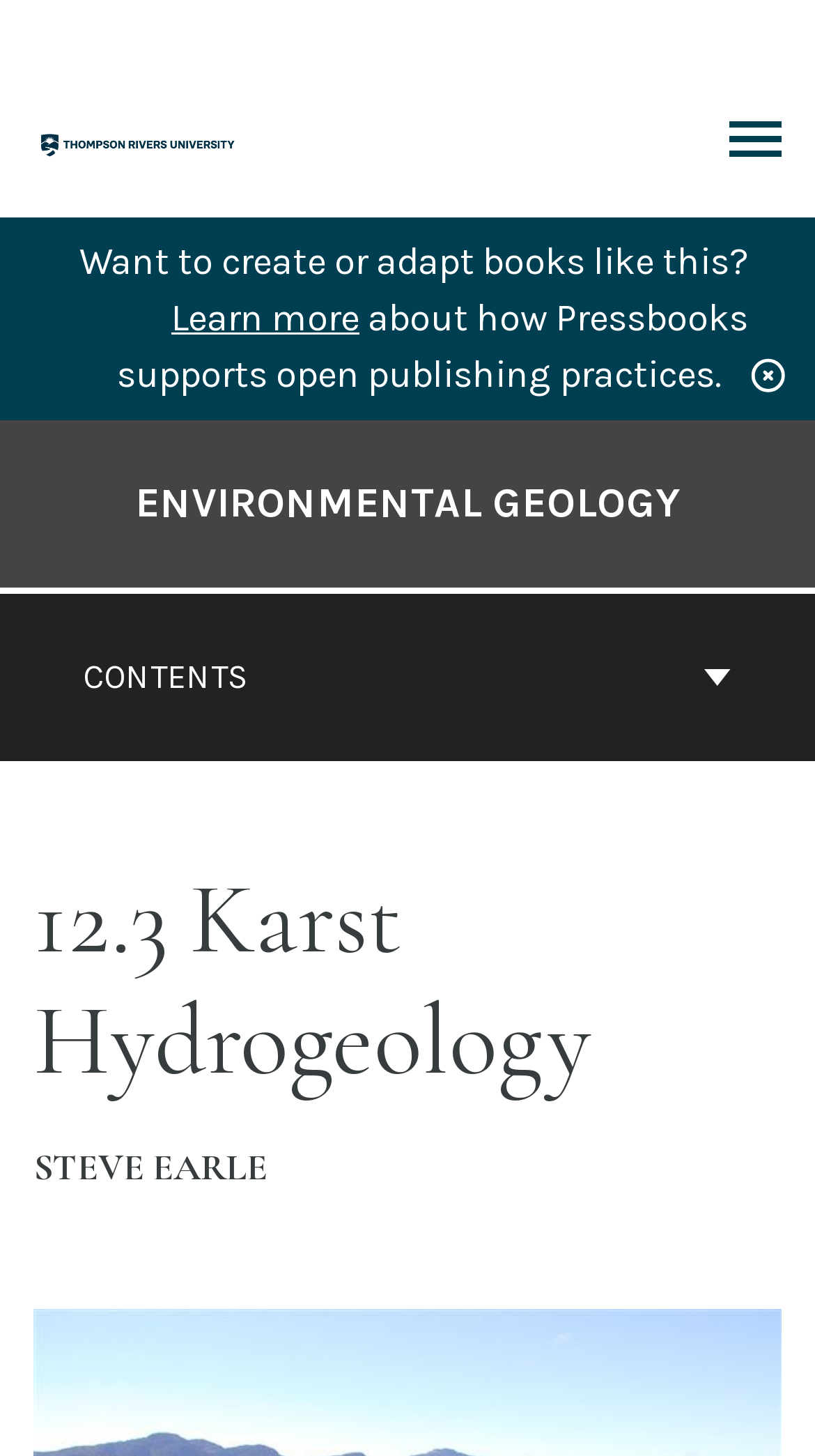What is the name of the author?
Please utilize the information in the image to give a detailed response to the question.

I found the answer by examining the static text 'STEVE EARLE' within the header section of the webpage, which is likely to be the author's name.